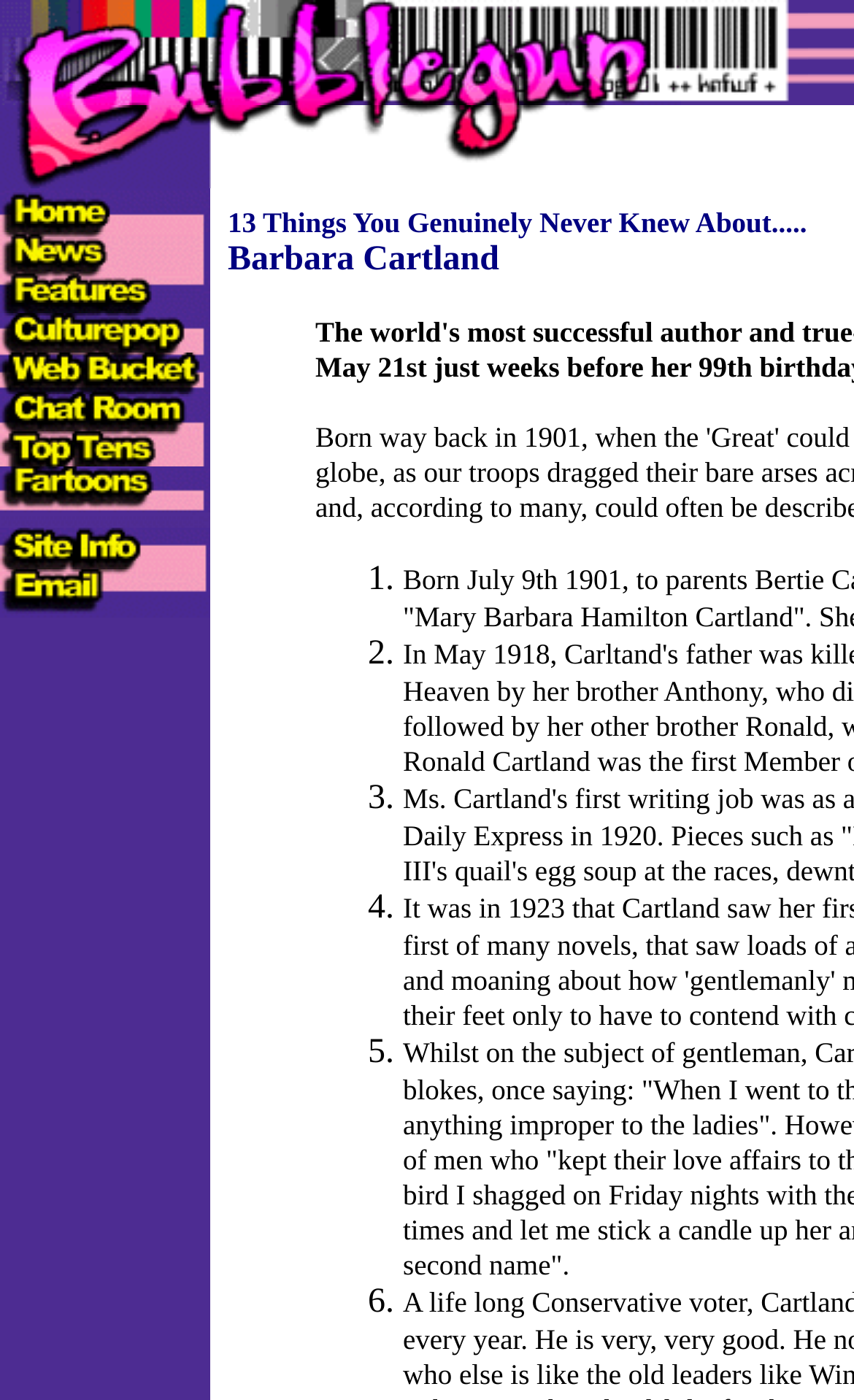Are the images in the top row of the same size?
Examine the screenshot and reply with a single word or phrase.

Yes